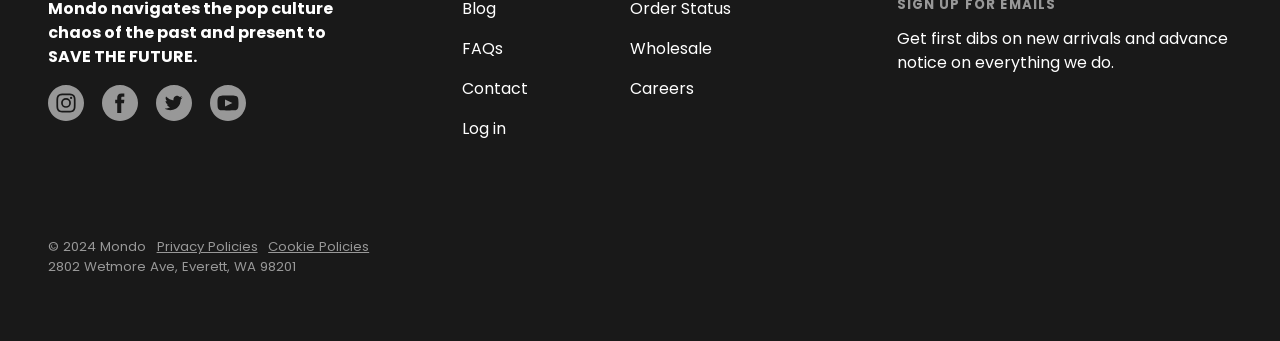What is the purpose of the 'Get first dibs...' text?
Based on the screenshot, answer the question with a single word or phrase.

To promote newsletter subscription